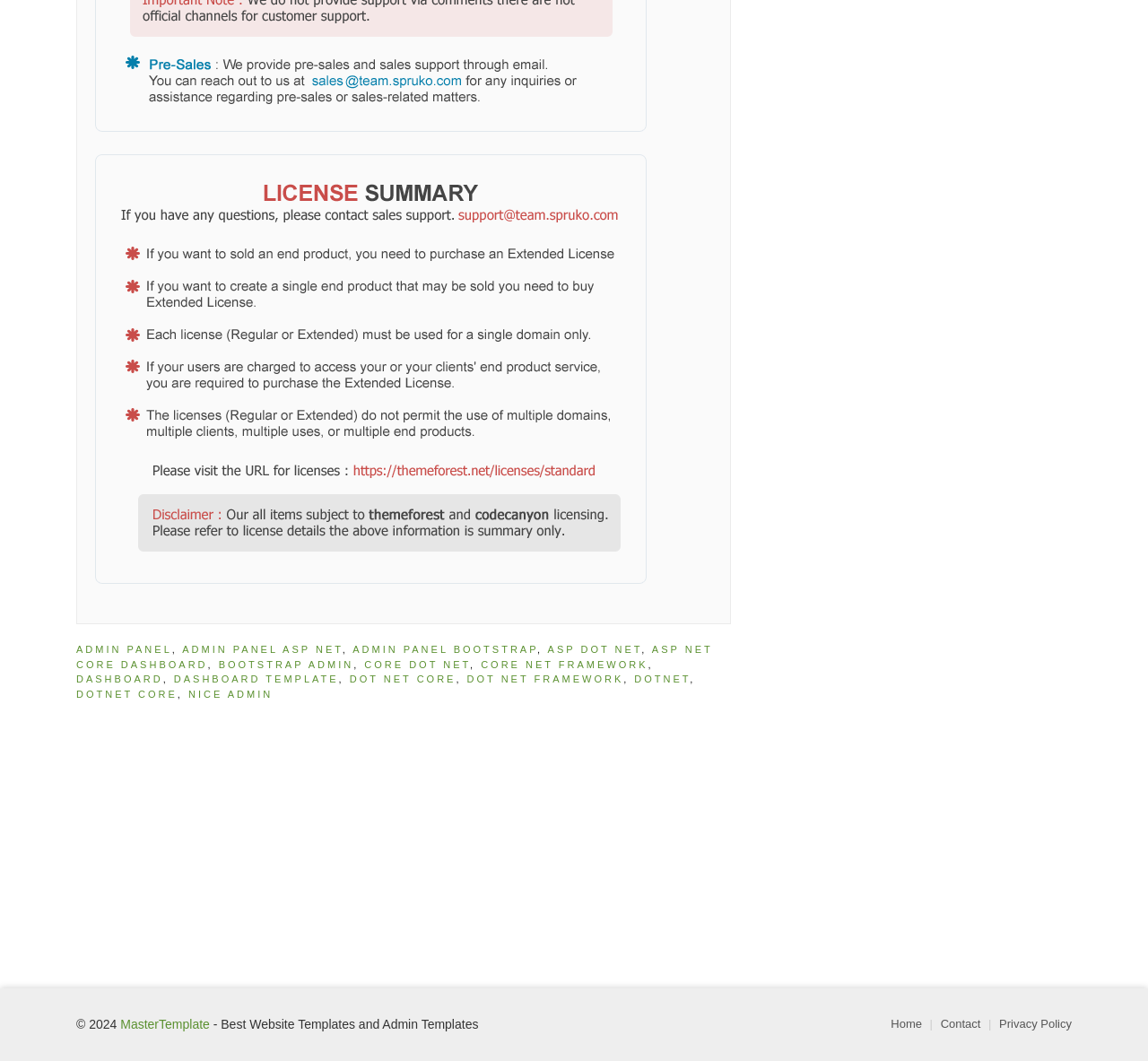Answer the following query concisely with a single word or phrase:
What is the first link on the webpage?

licenses details